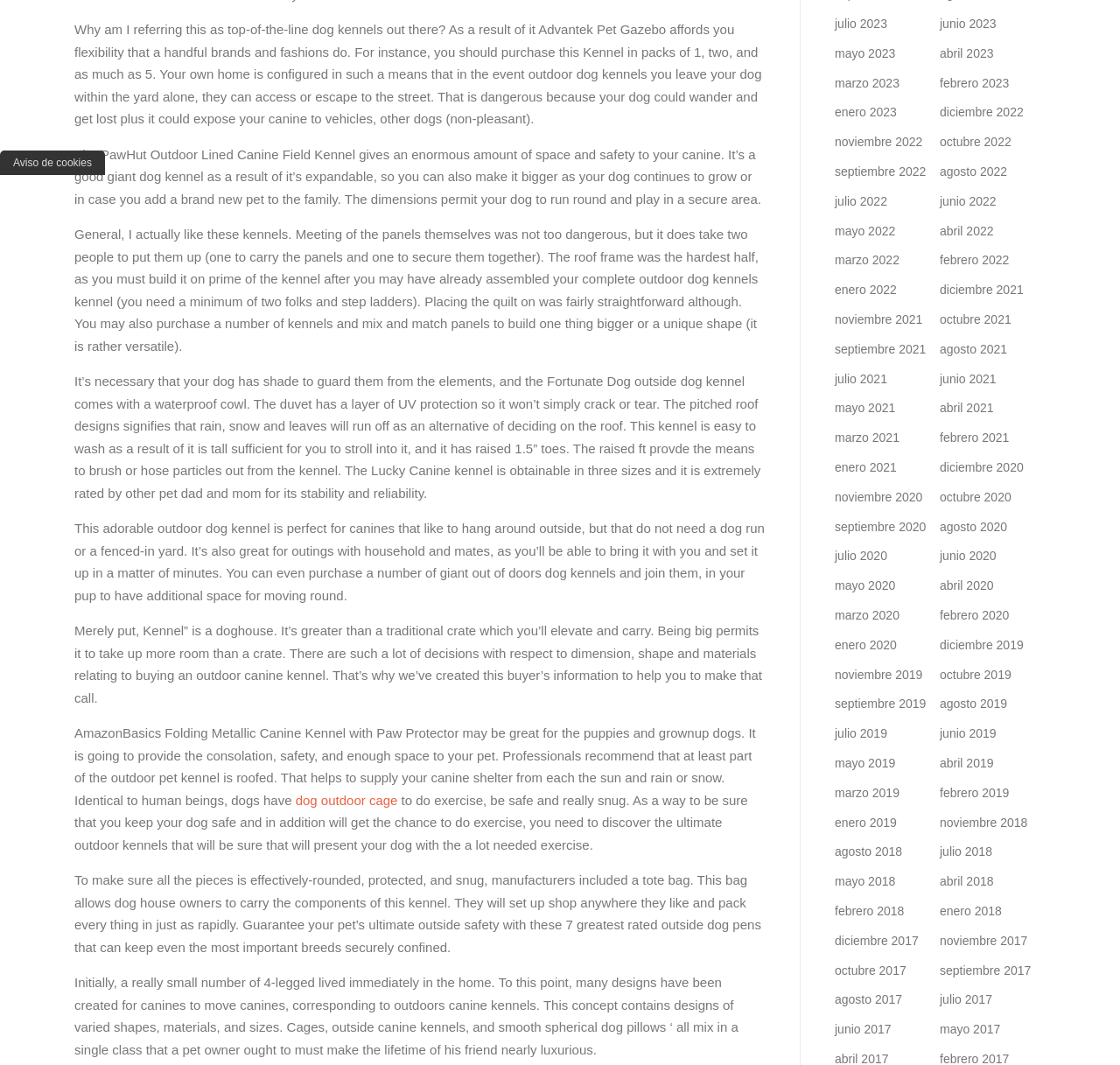Please identify the bounding box coordinates of the clickable area that will allow you to execute the instruction: "go to 'junio 2023'".

[0.839, 0.016, 0.89, 0.029]